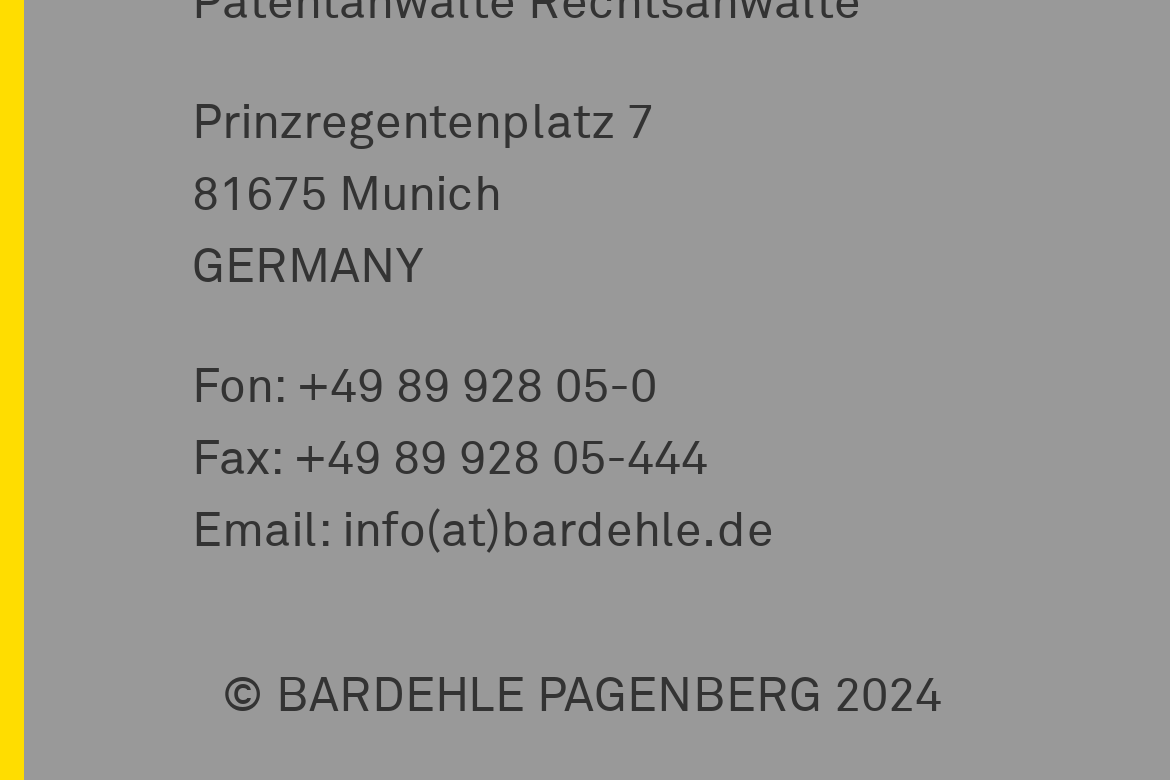Please use the details from the image to answer the following question comprehensively:
What is the address of BARDEHLE PAGENBERG?

I found the address by looking at the static text elements at the top of the webpage, which provide the street address, postal code, city, and country.